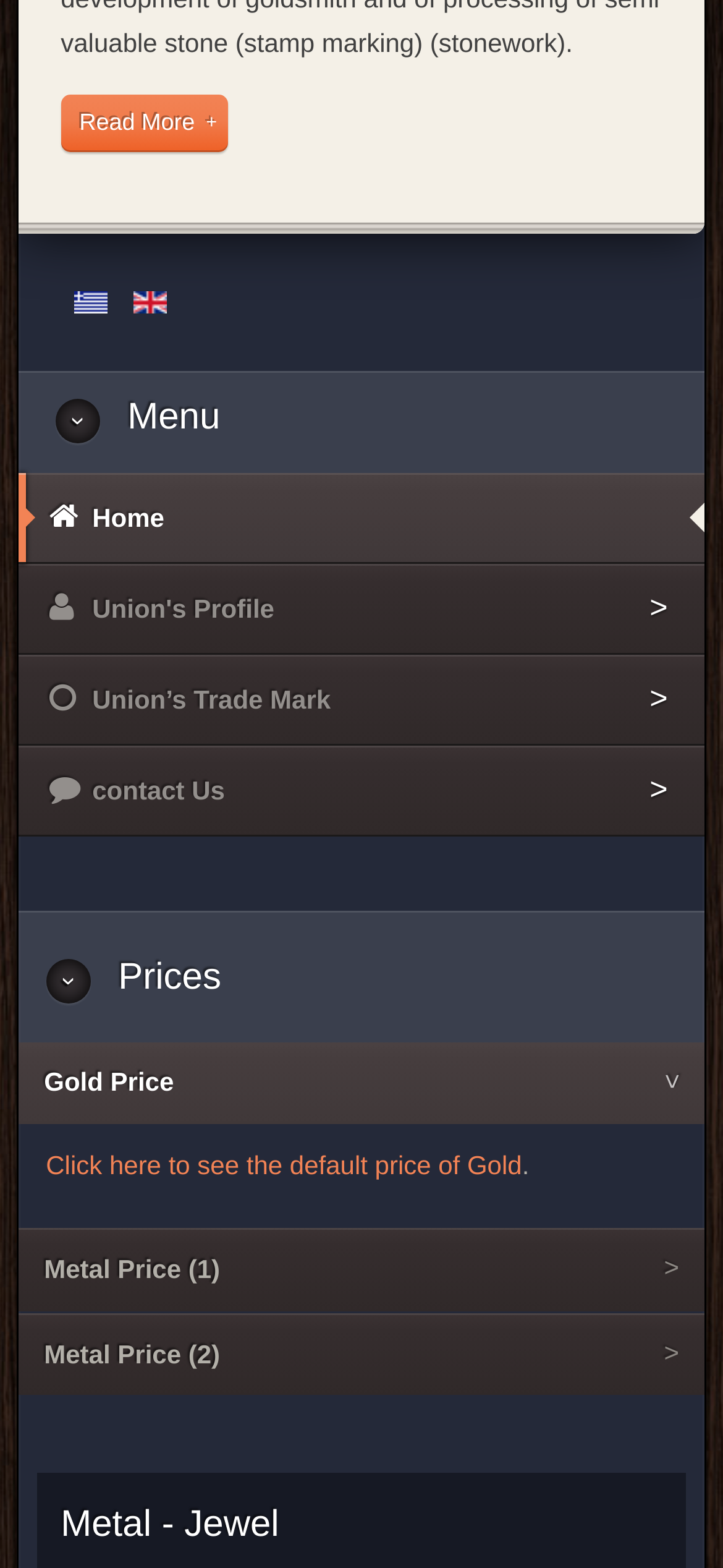Is there a table layout on the webpage?
Based on the image, give a one-word or short phrase answer.

Yes